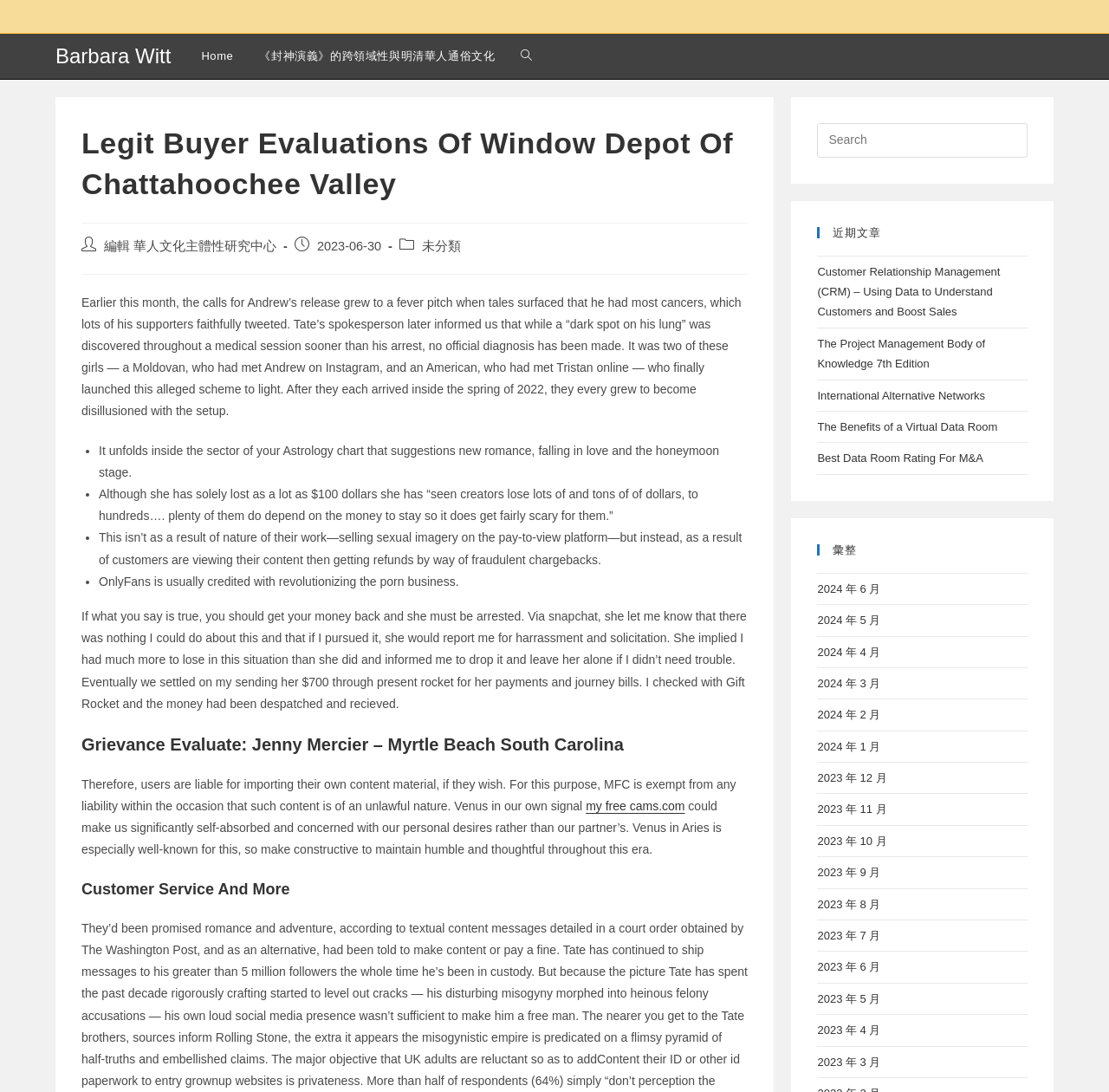Provide a brief response to the question below using one word or phrase:
What is the date of the post?

2023-06-30